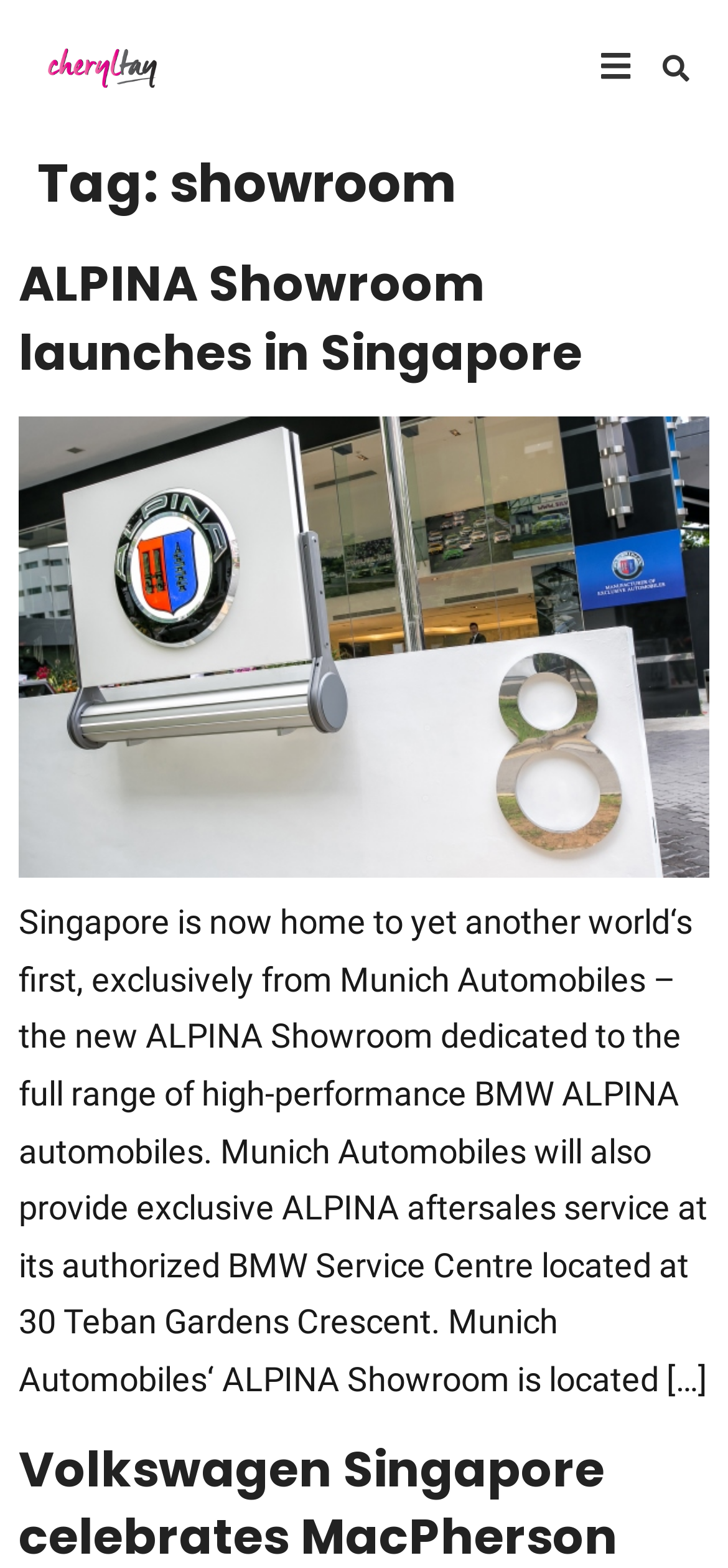Predict the bounding box coordinates for the UI element described as: "ALPINA Showroom launches in Singapore". The coordinates should be four float numbers between 0 and 1, presented as [left, top, right, bottom].

[0.026, 0.16, 0.8, 0.246]